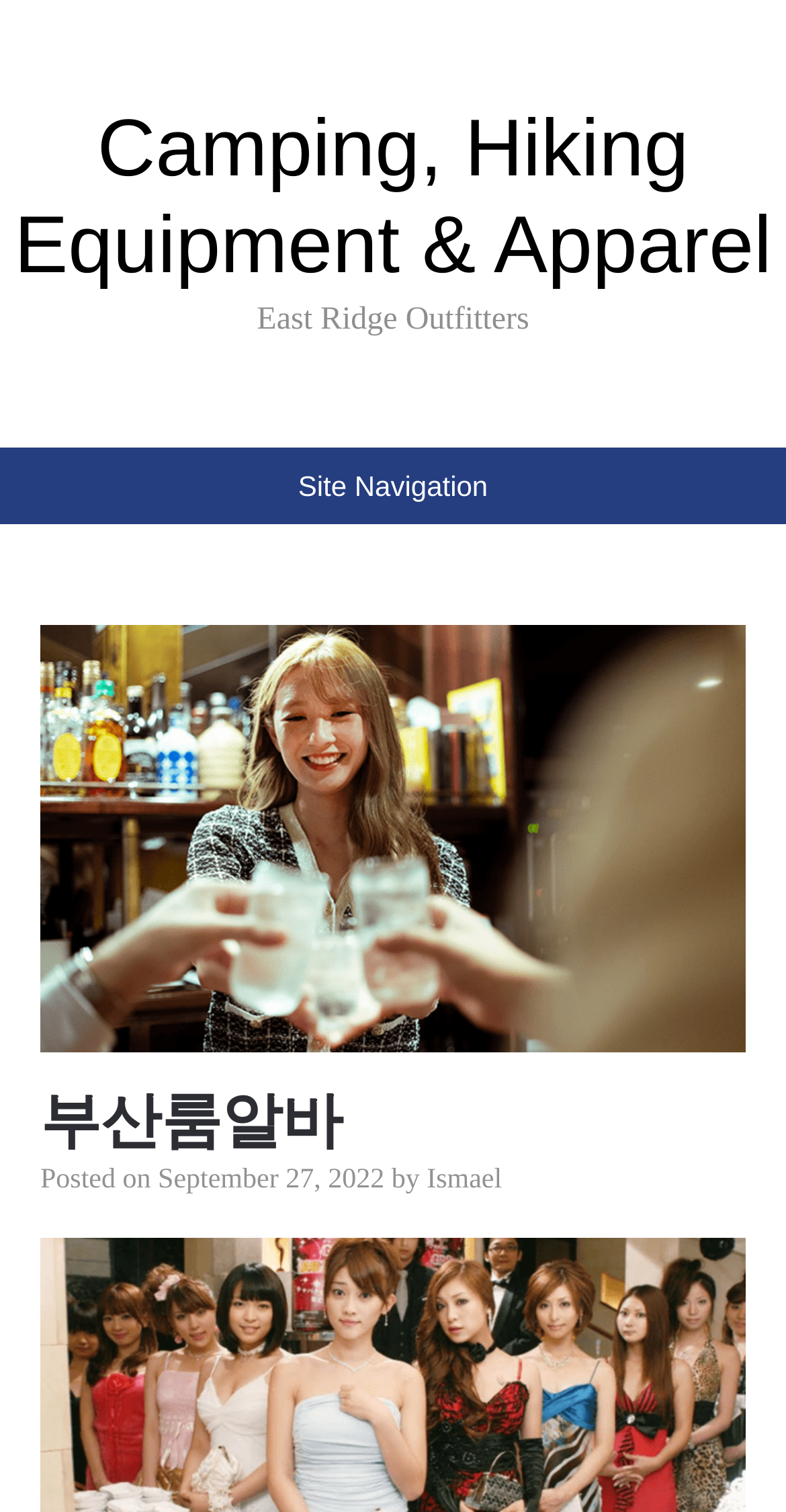Determine the bounding box of the UI component based on this description: "Site Navigation". The bounding box coordinates should be four float values between 0 and 1, i.e., [left, top, right, bottom].

[0.0, 0.295, 1.0, 0.347]